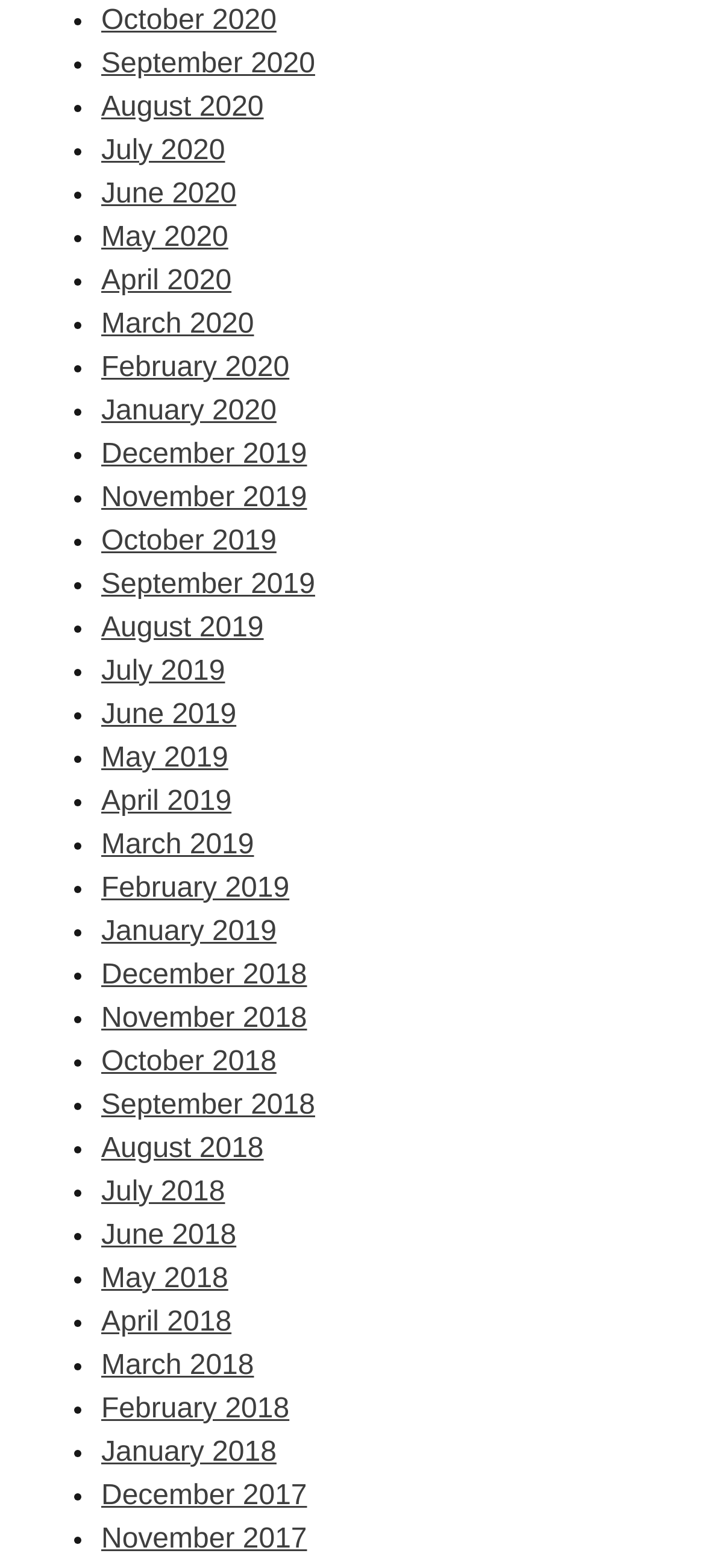Please identify the coordinates of the bounding box for the clickable region that will accomplish this instruction: "View July 2020".

[0.144, 0.086, 0.319, 0.106]